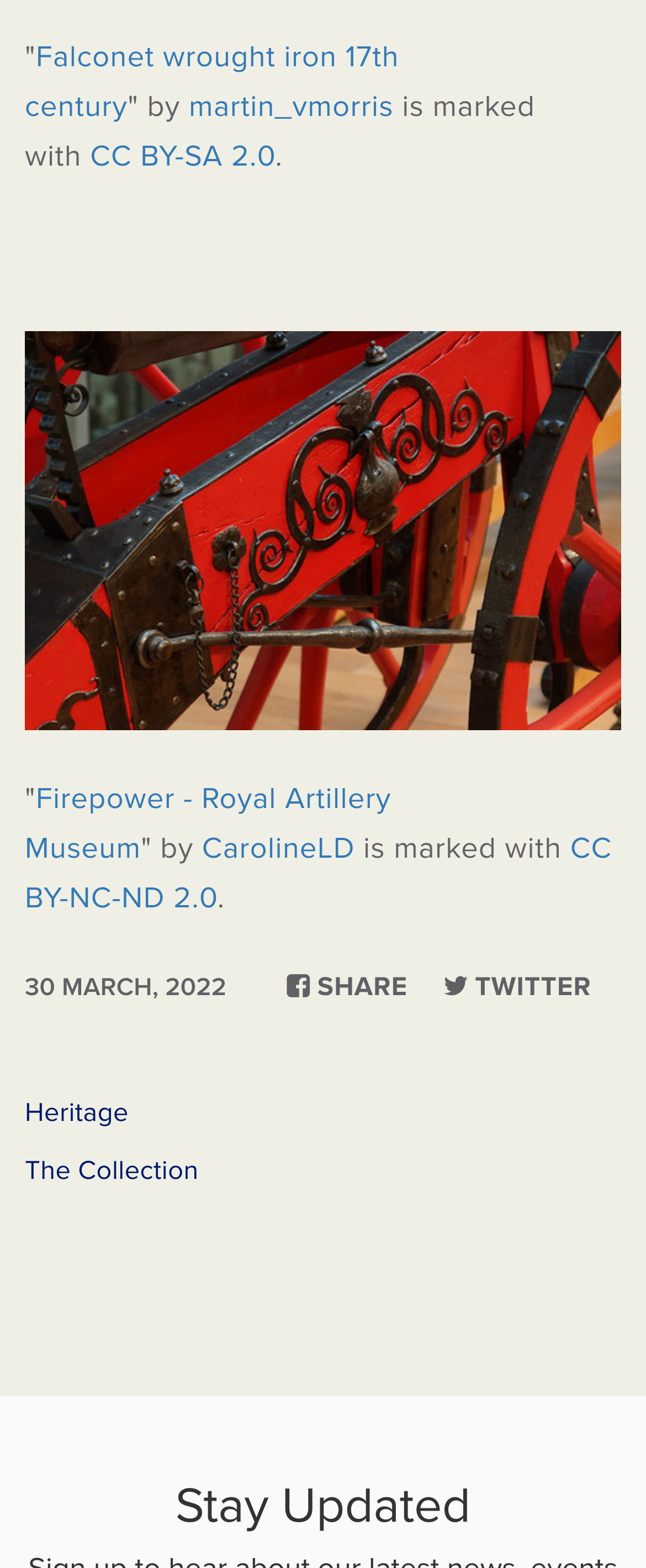Determine the bounding box coordinates of the clickable element to complete this instruction: "Visit the Firepower - Royal Artillery Museum". Provide the coordinates in the format of four float numbers between 0 and 1, [left, top, right, bottom].

[0.038, 0.498, 0.606, 0.553]